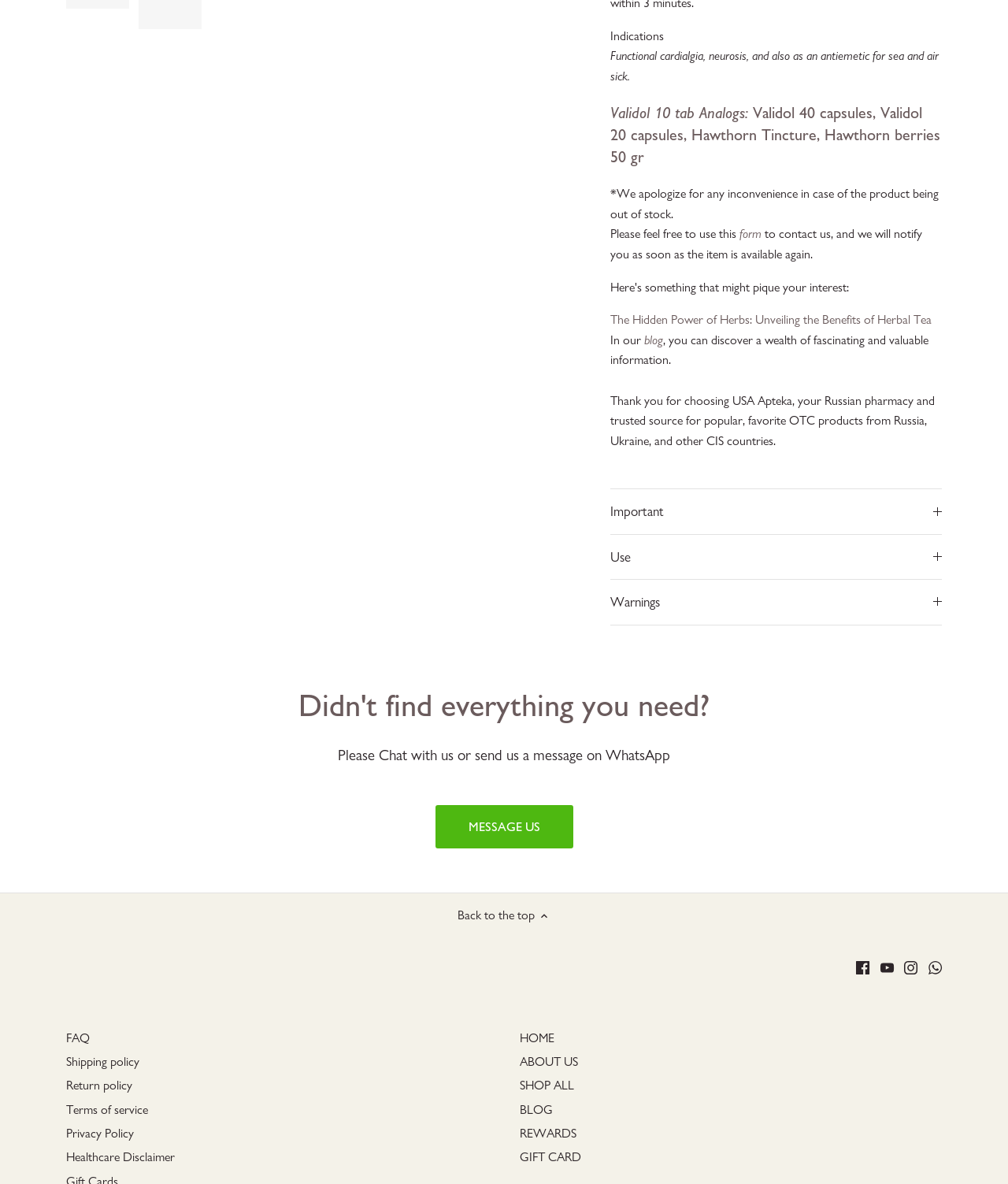Determine the coordinates of the bounding box for the clickable area needed to execute this instruction: "Contact us through the form".

[0.734, 0.191, 0.756, 0.204]